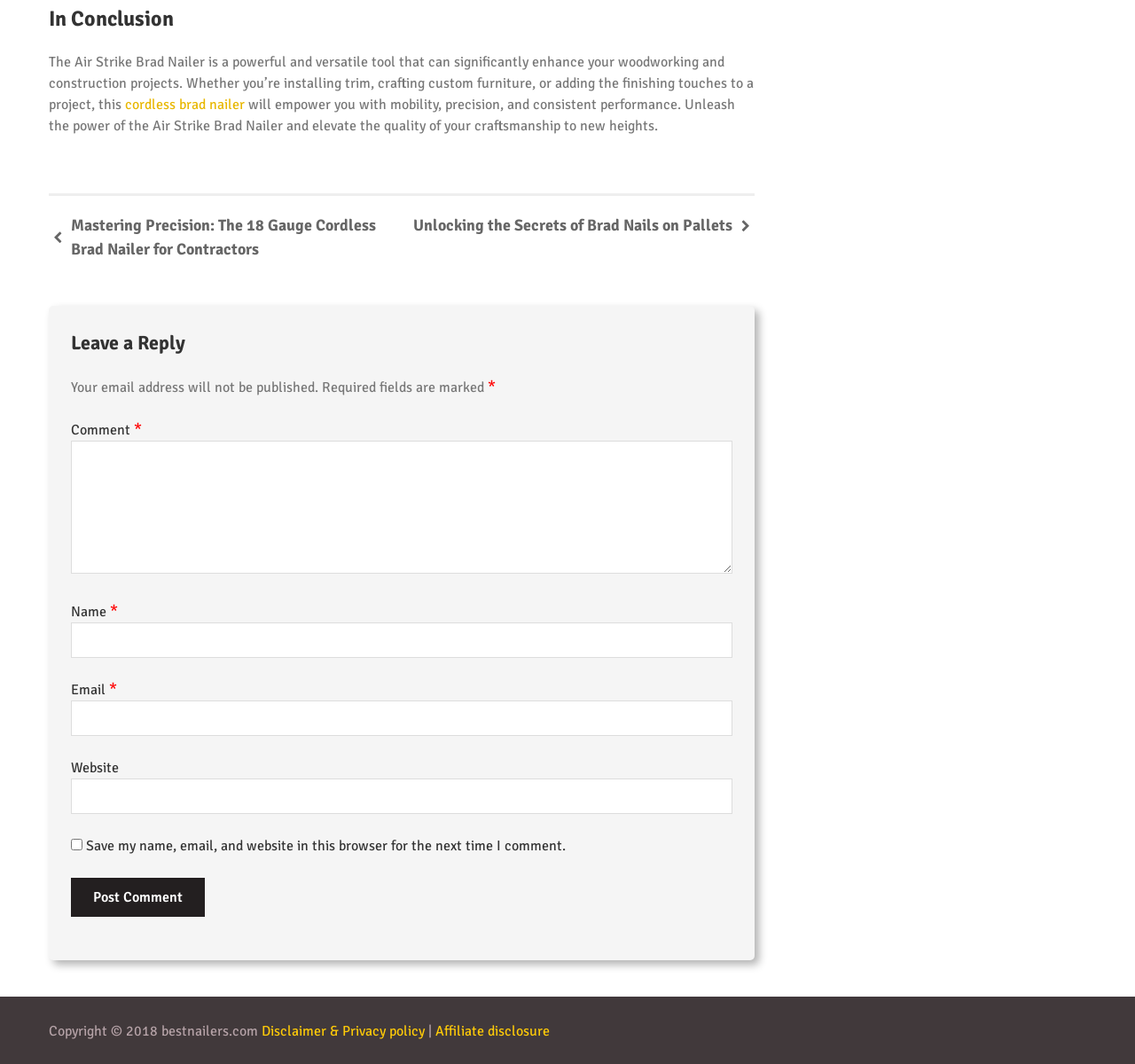From the element description Stig Høgset, predict the bounding box coordinates of the UI element. The coordinates must be specified in the format (top-left x, top-left y, bottom-right x, bottom-right y) and should be within the 0 to 1 range.

None